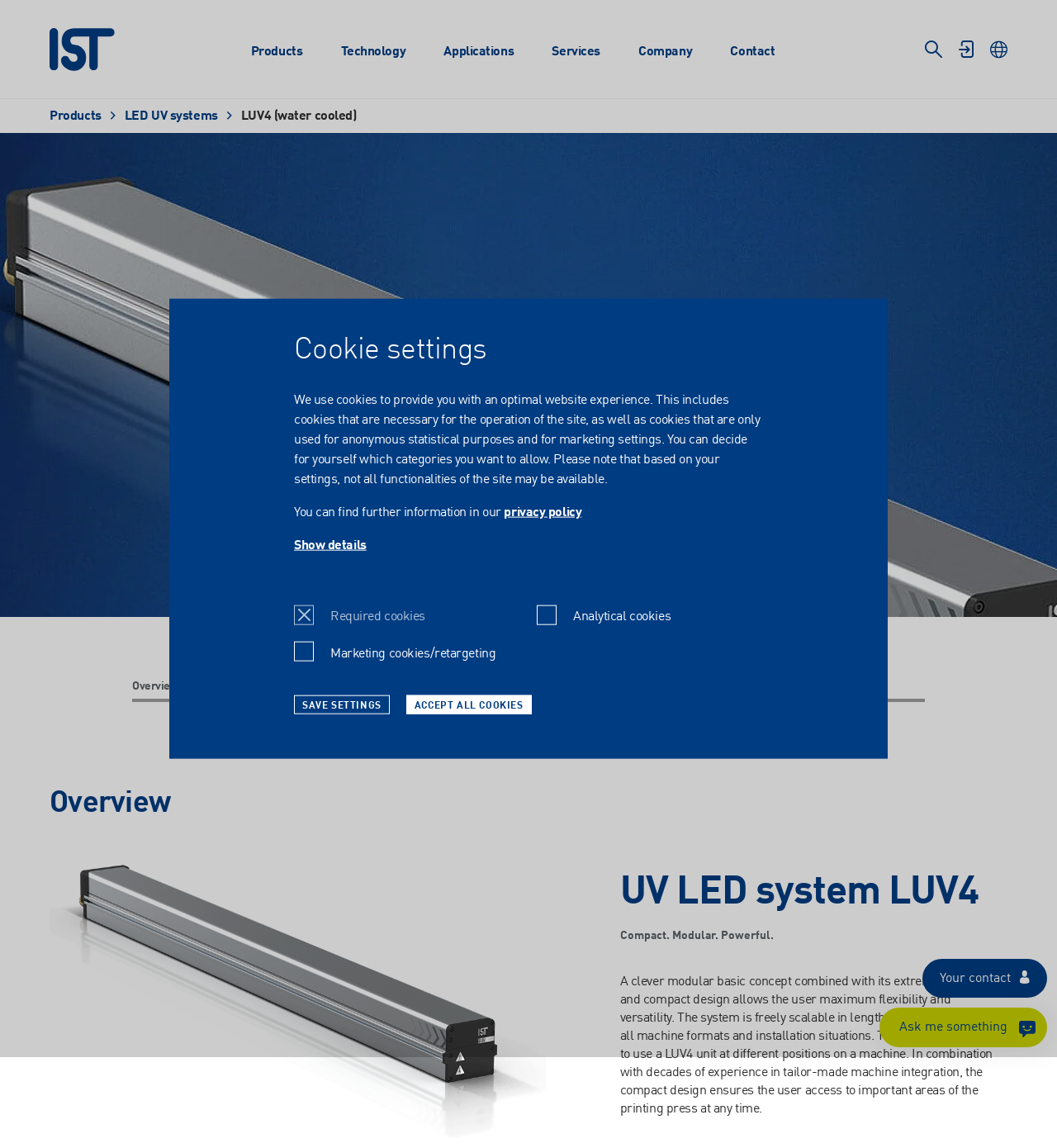What is the purpose of the cookie settings dialog?
Provide an in-depth and detailed explanation in response to the question.

I inferred the purpose of the cookie settings dialog by reading the text provided in the dialog. The text explains that the website uses cookies for various purposes, and allows users to customize their cookie settings by selecting which categories of cookies they want to allow.